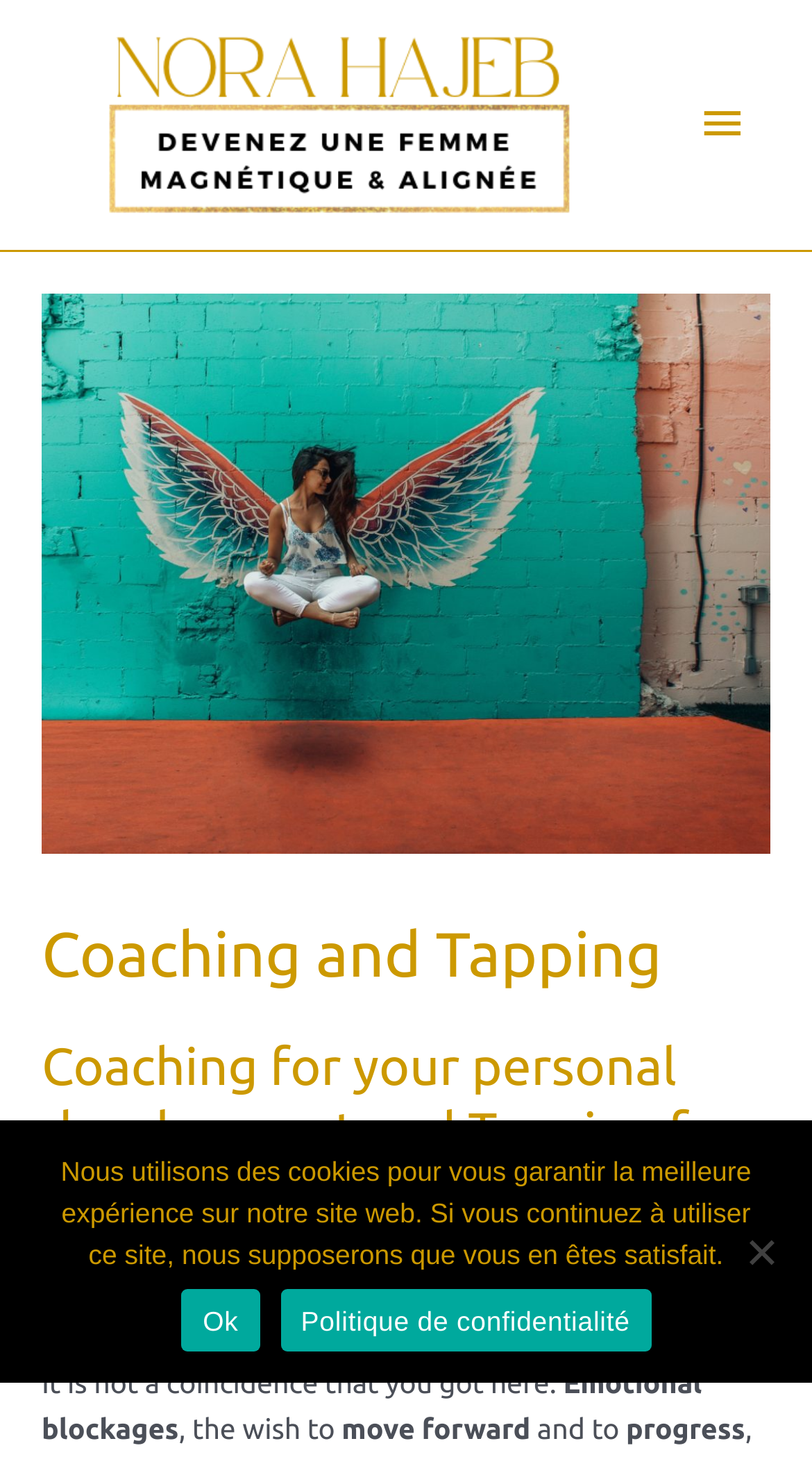Please provide a one-word or phrase answer to the question: 
What is the tone of the welcome message?

Personal and encouraging